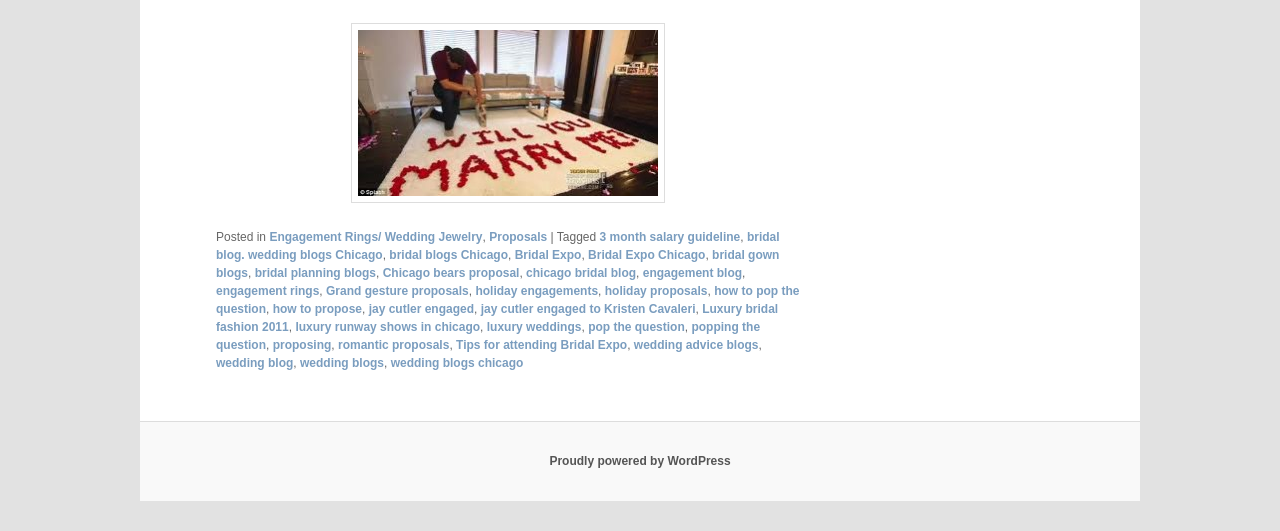Based on the image, give a detailed response to the question: What is the type of content in the footer section?

The footer section contains a list of links and tags related to wedding and engagement, which suggests that the content is categorized and can be accessed through these links.